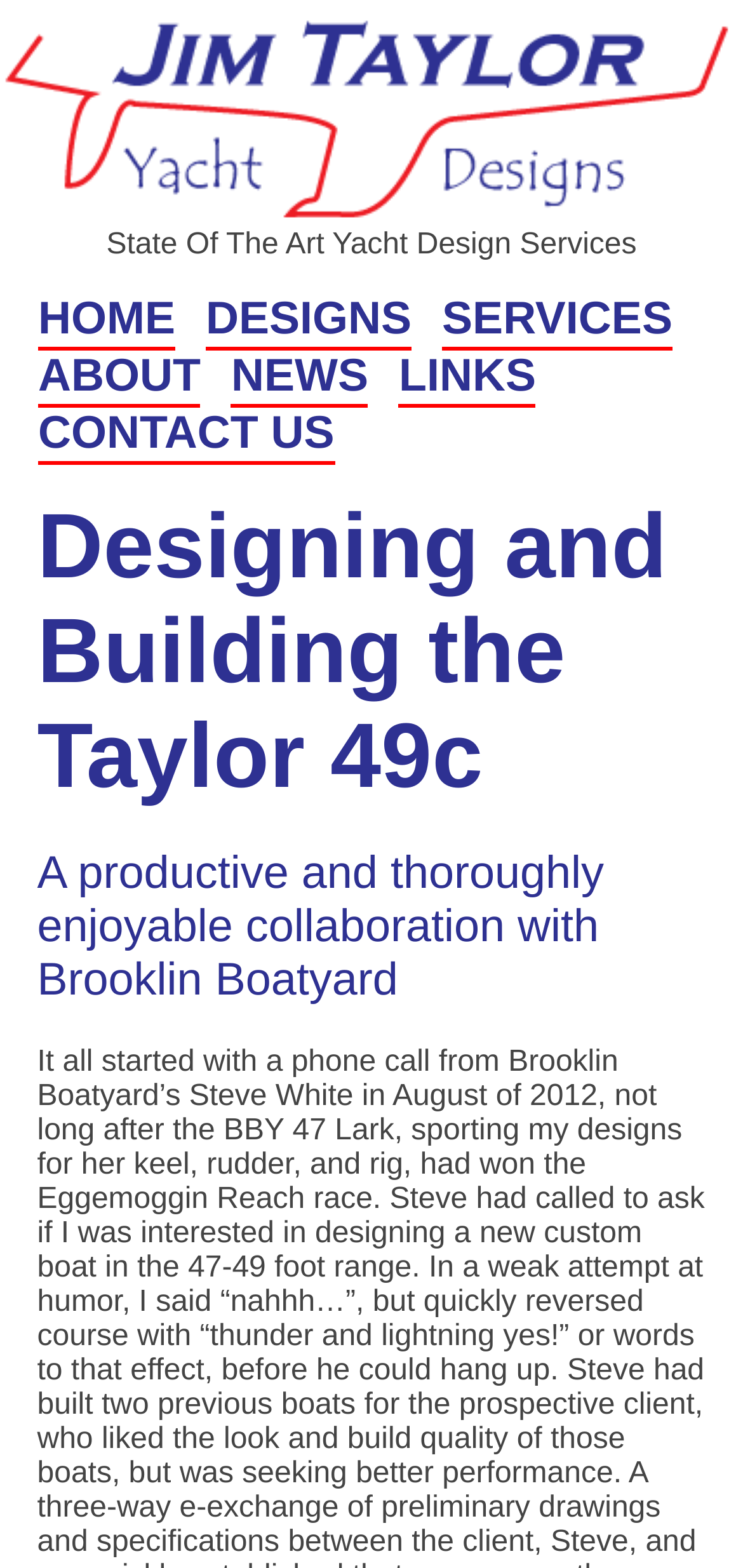Answer succinctly with a single word or phrase:
What is the topic of the main content?

Taylor 49c